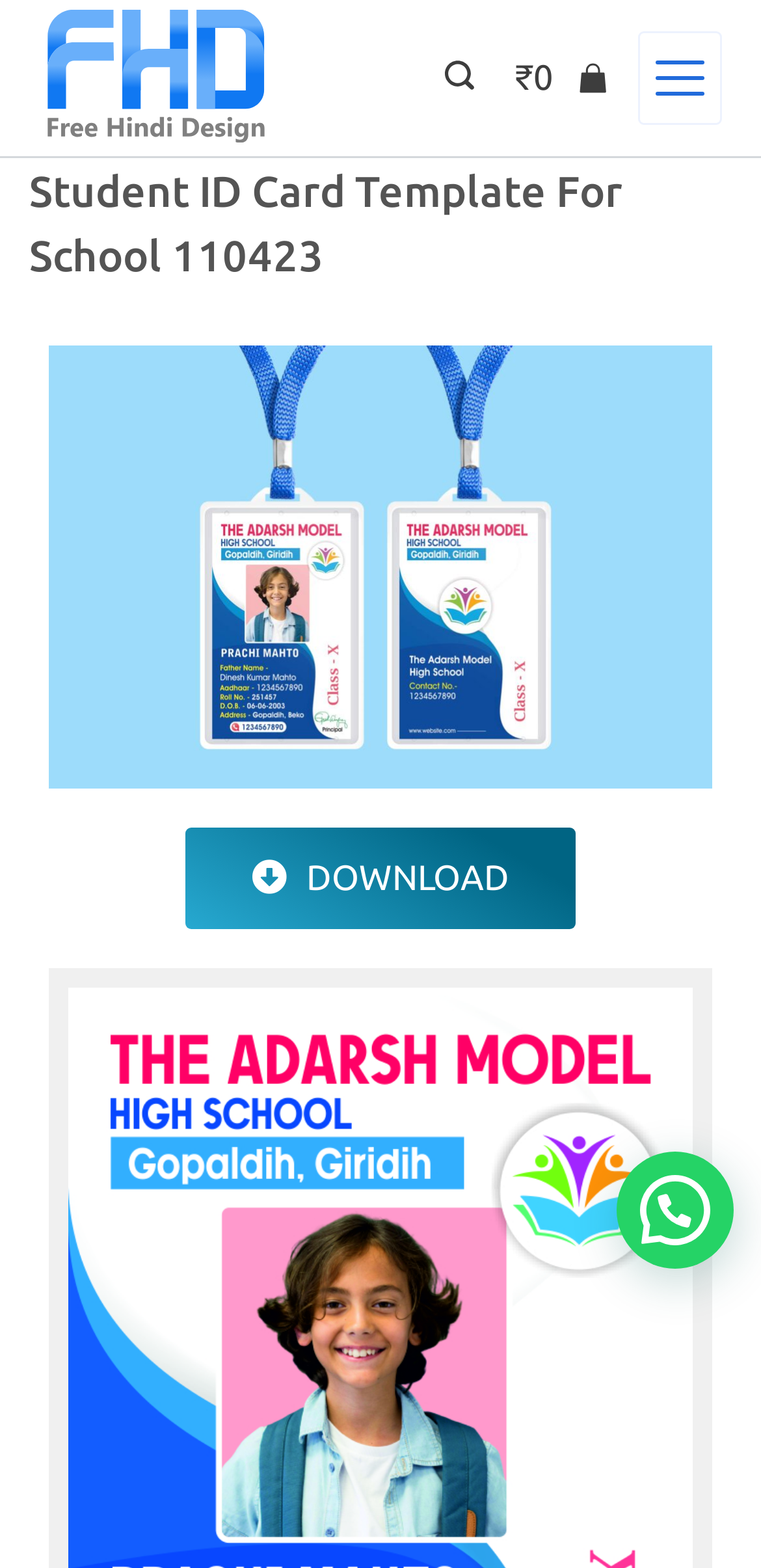Please determine and provide the text content of the webpage's heading.

Student ID Card Template For School 110423